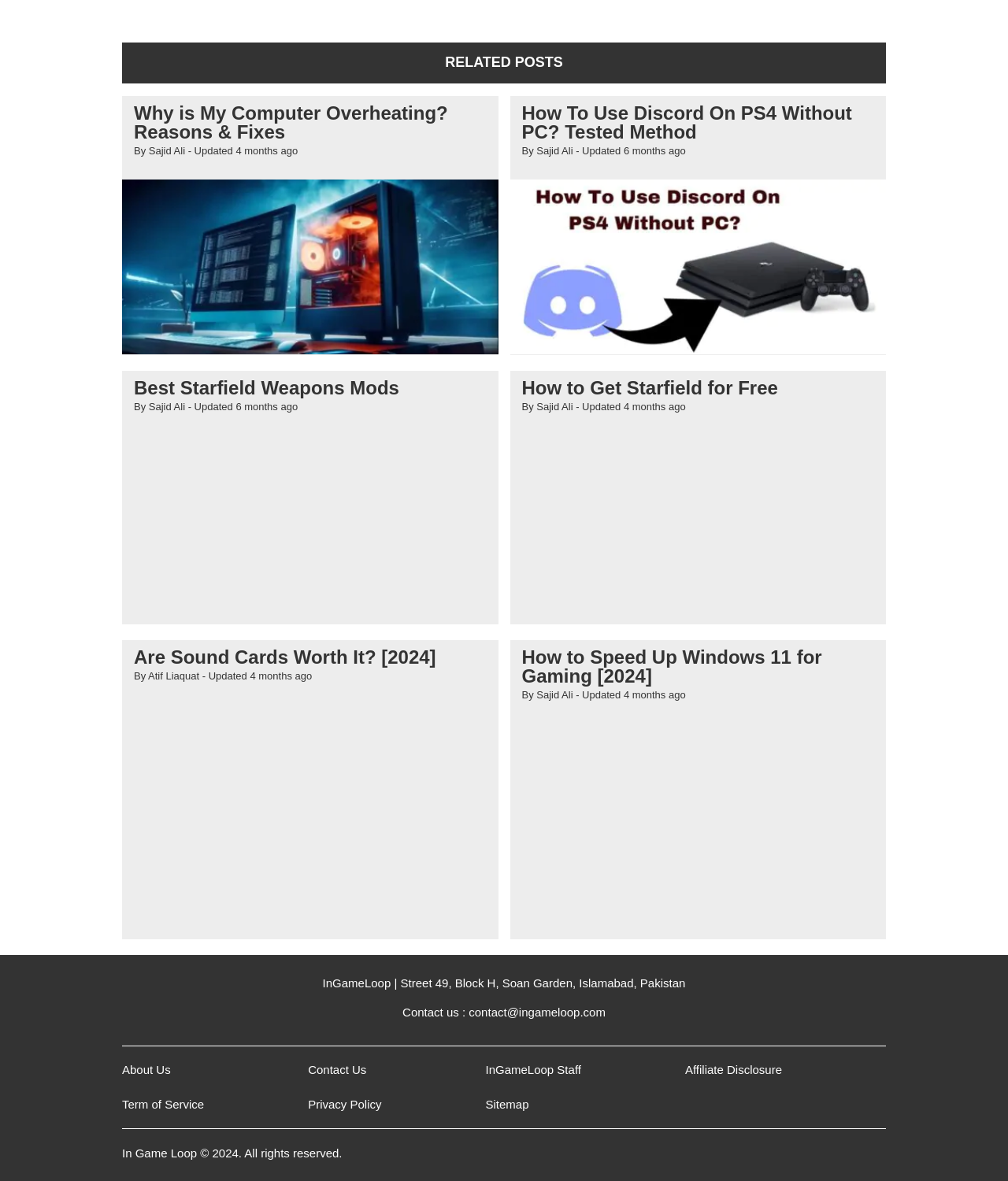Identify the bounding box coordinates of the region that needs to be clicked to carry out this instruction: "View the 'How to Get Starfield for Free' article". Provide these coordinates as four float numbers ranging from 0 to 1, i.e., [left, top, right, bottom].

[0.518, 0.32, 0.772, 0.338]